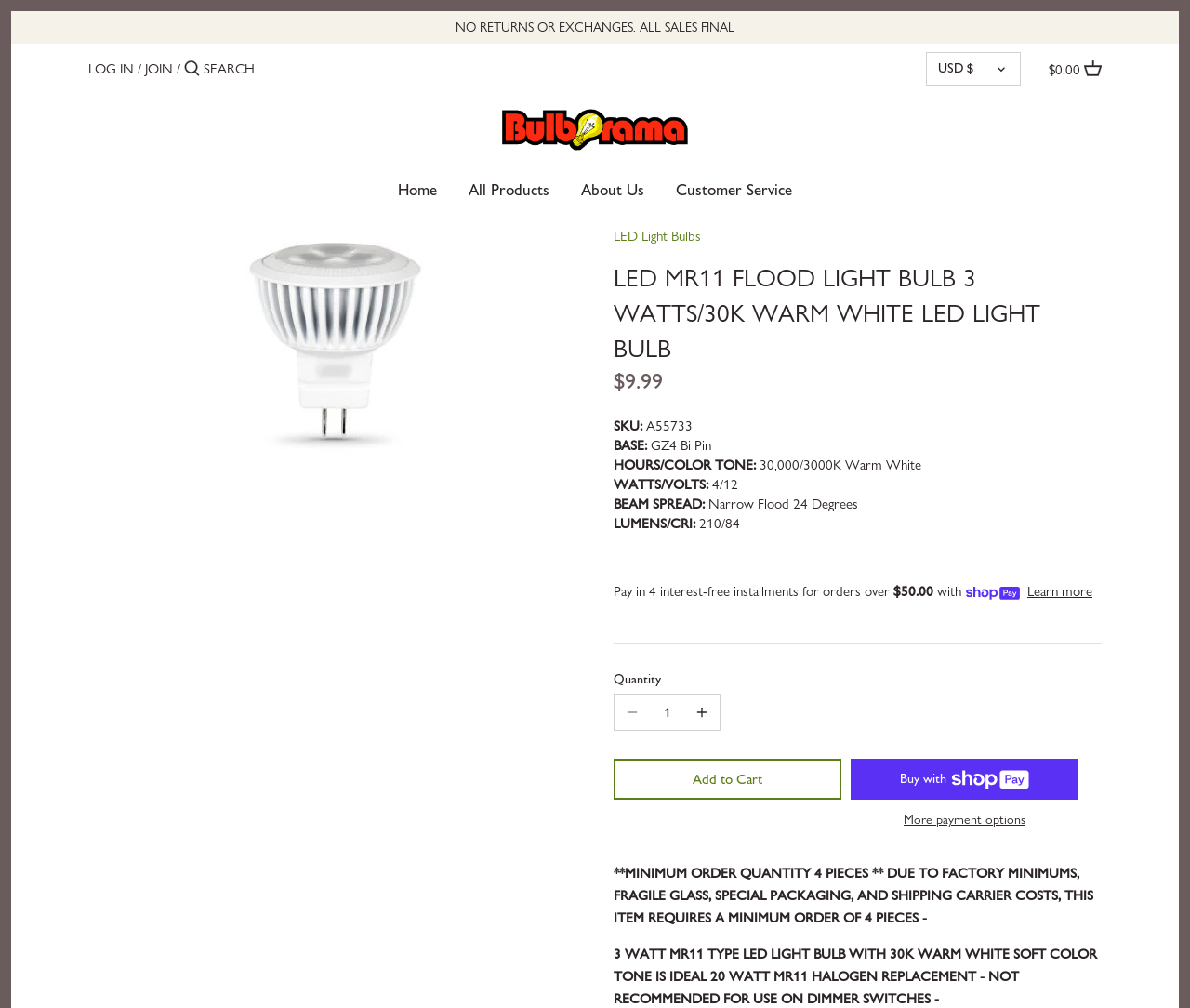Find the bounding box coordinates of the element to click in order to complete the given instruction: "Click the 'Kelas Tajwid: Ustaz Dino' link."

None